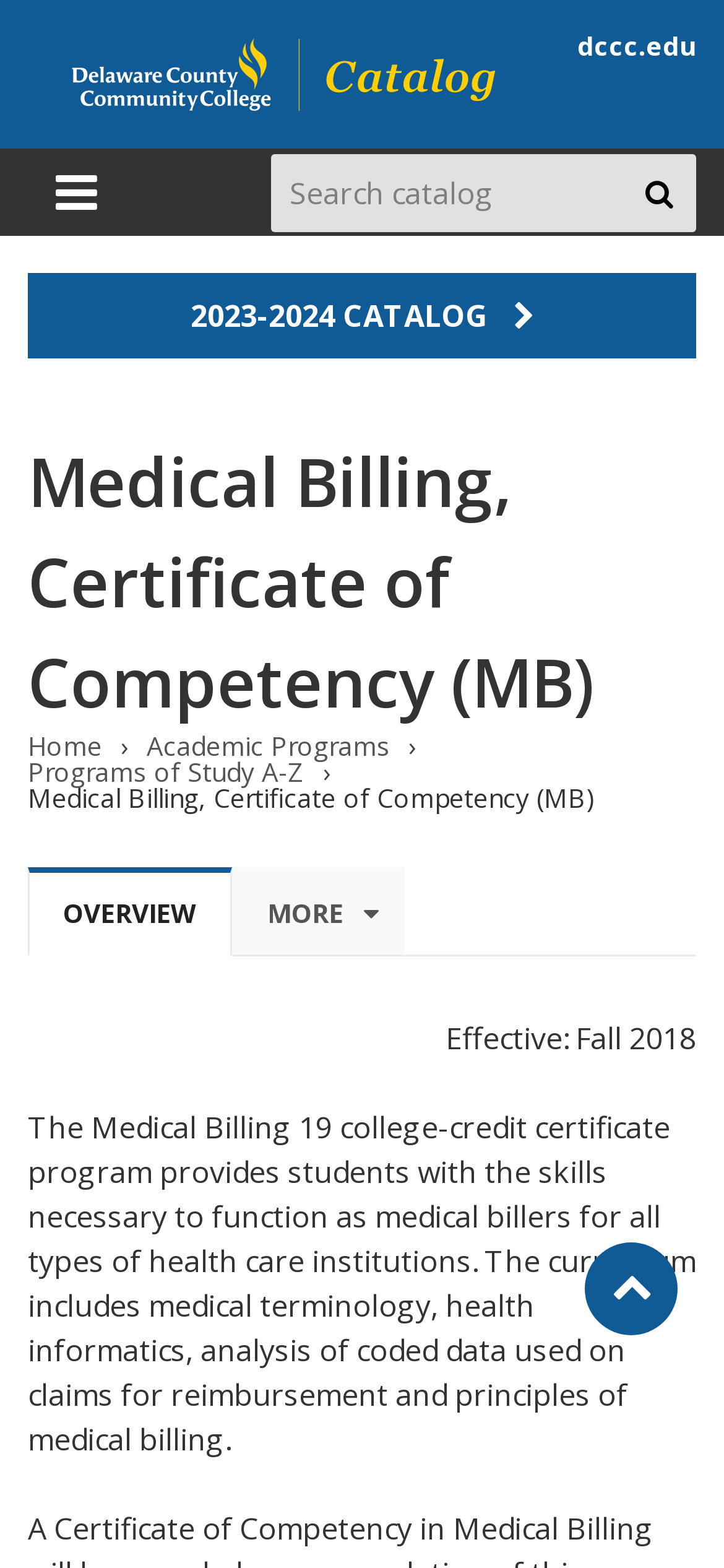What is the search function for?
Provide a detailed answer to the question using information from the image.

I found the answer by looking at the 'StaticText' element with the text 'Search catalog' which is a sibling of the 'textbox' element with the same text, indicating that the search function is for searching the catalog.